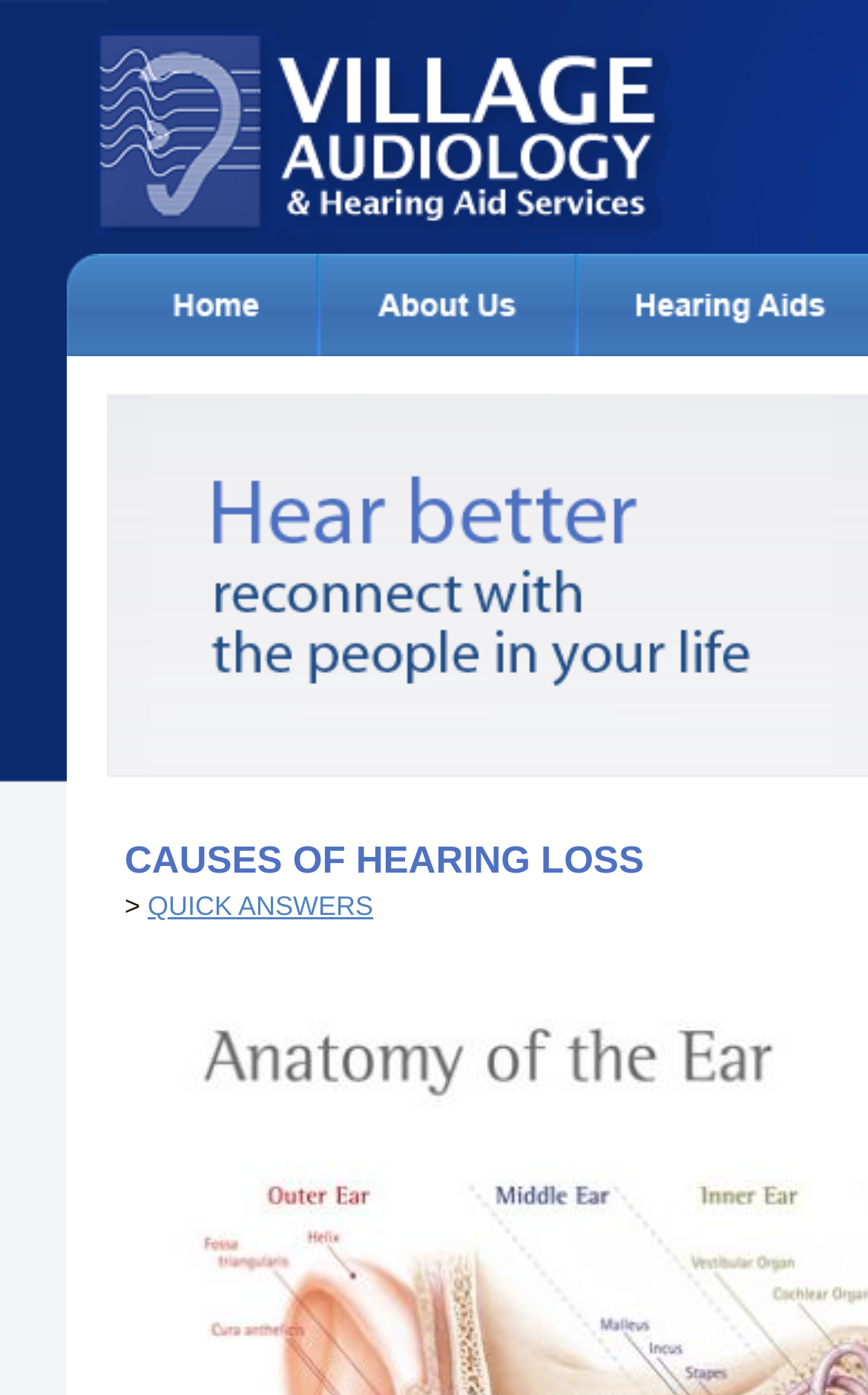What is the purpose of the links on the webpage?
Please provide a comprehensive and detailed answer to the question.

The link labeled 'QUICK ANSWERS' suggests that the links on the webpage are intended to provide quick and easy access to information or answers related to hearing aids and testing, allowing users to quickly find what they are looking for.